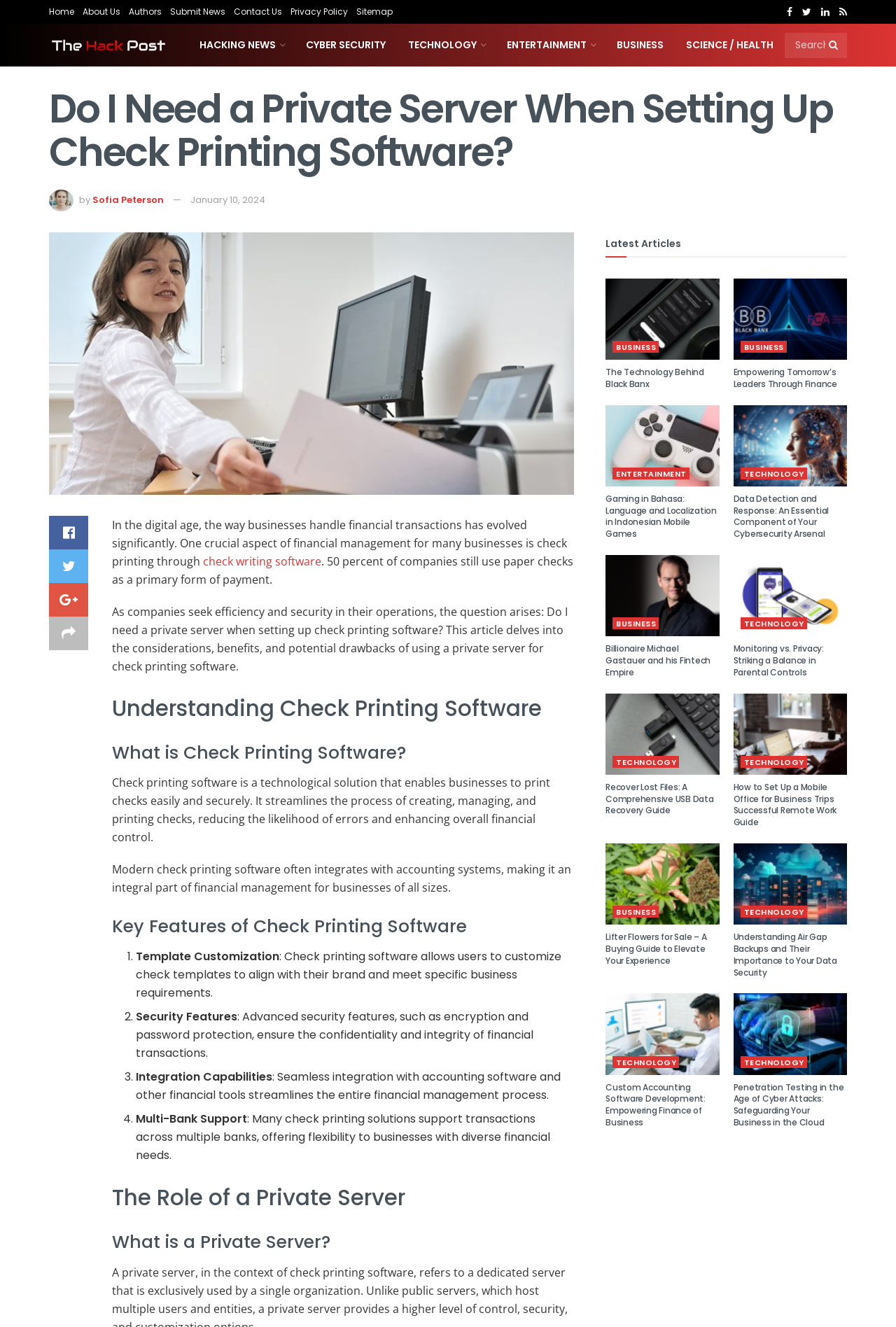What is the benefit of using check printing software mentioned in the article?
Look at the image and answer with only one word or phrase.

Enhancing overall financial control